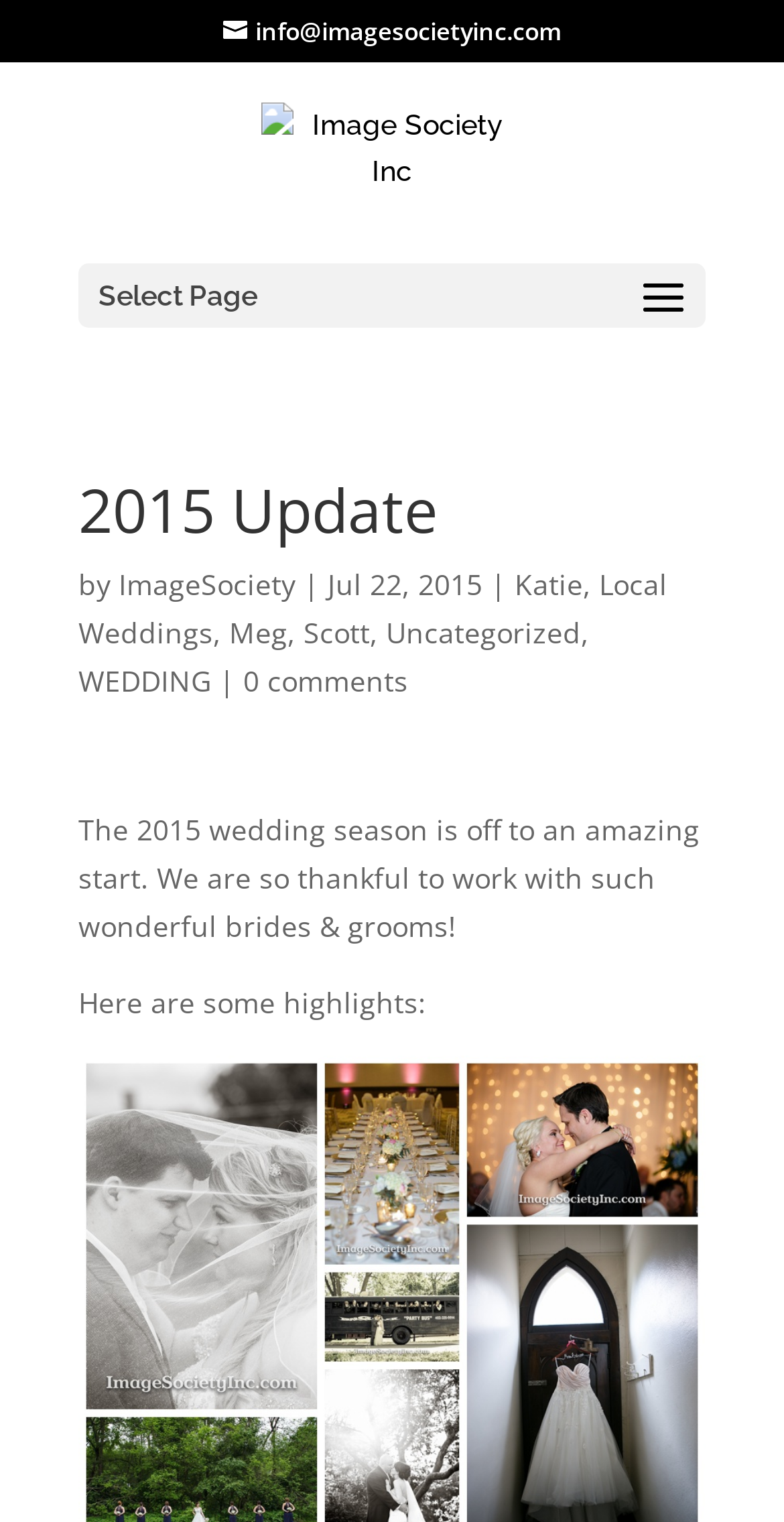Please identify the bounding box coordinates of the element that needs to be clicked to perform the following instruction: "visit the Image Society Inc homepage".

[0.334, 0.095, 0.666, 0.116]